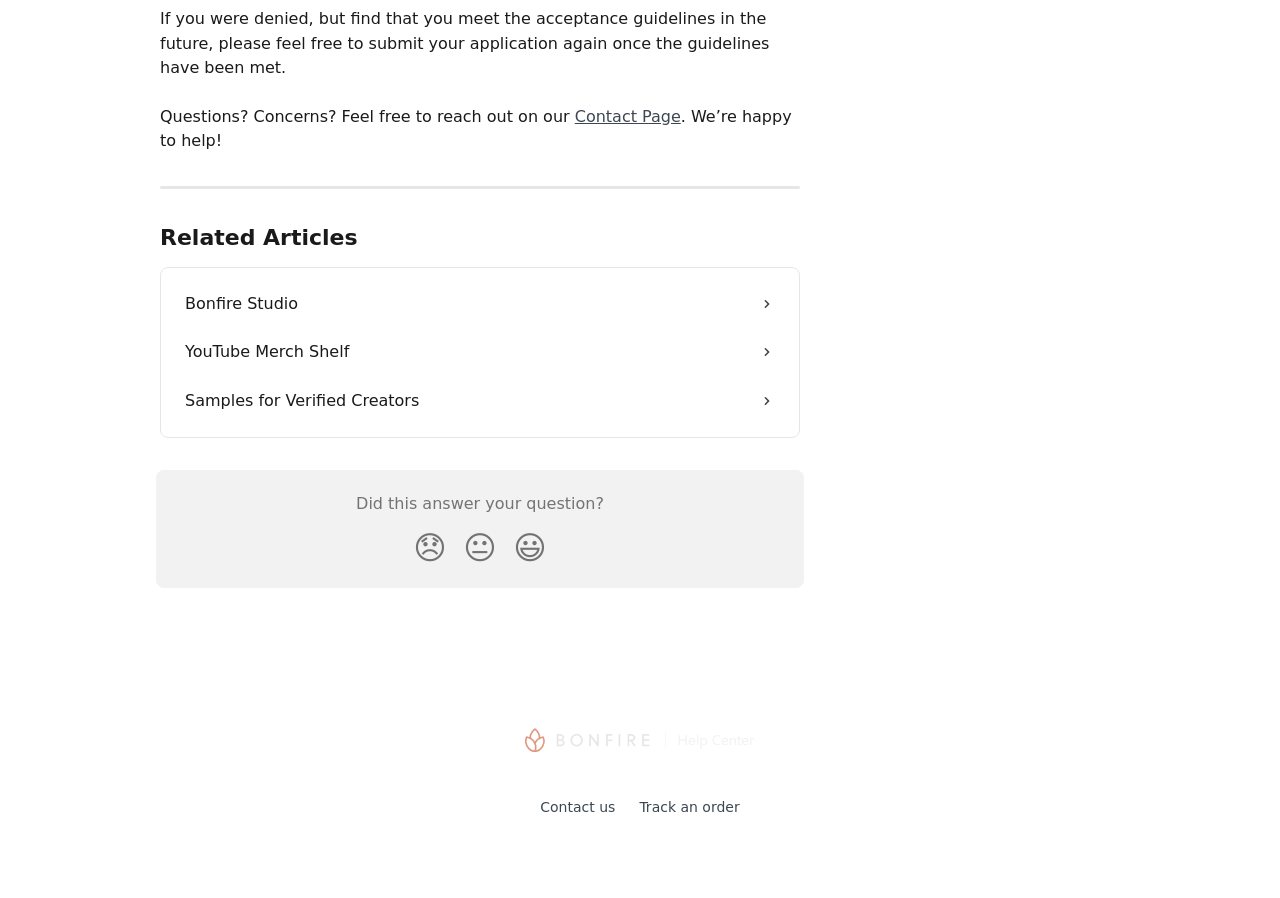What type of content is listed under 'Related Articles'?
Please provide a single word or phrase in response based on the screenshot.

Links to articles